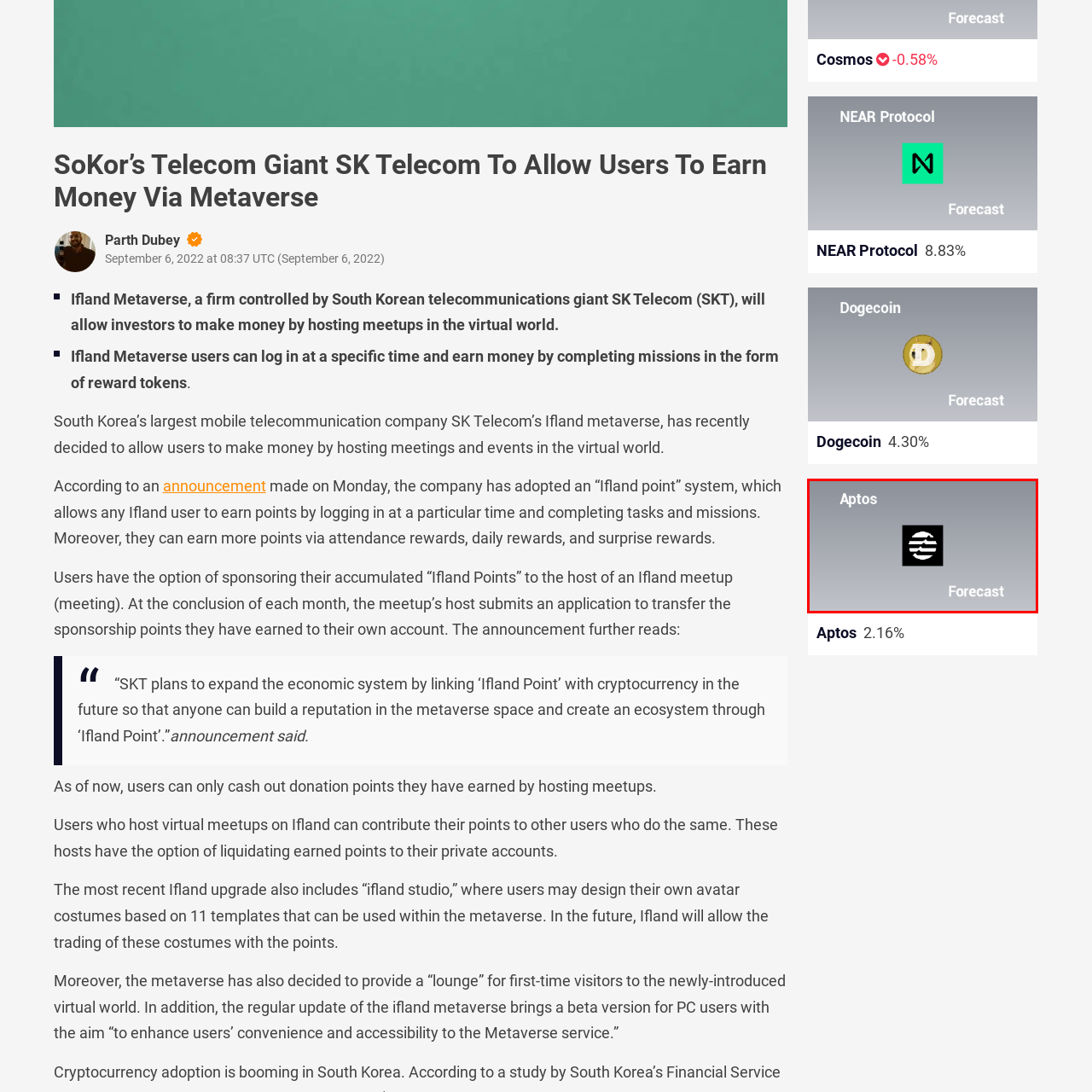What is the font style of the text?
Check the image enclosed by the red bounding box and give your answer in one word or a short phrase.

Modern